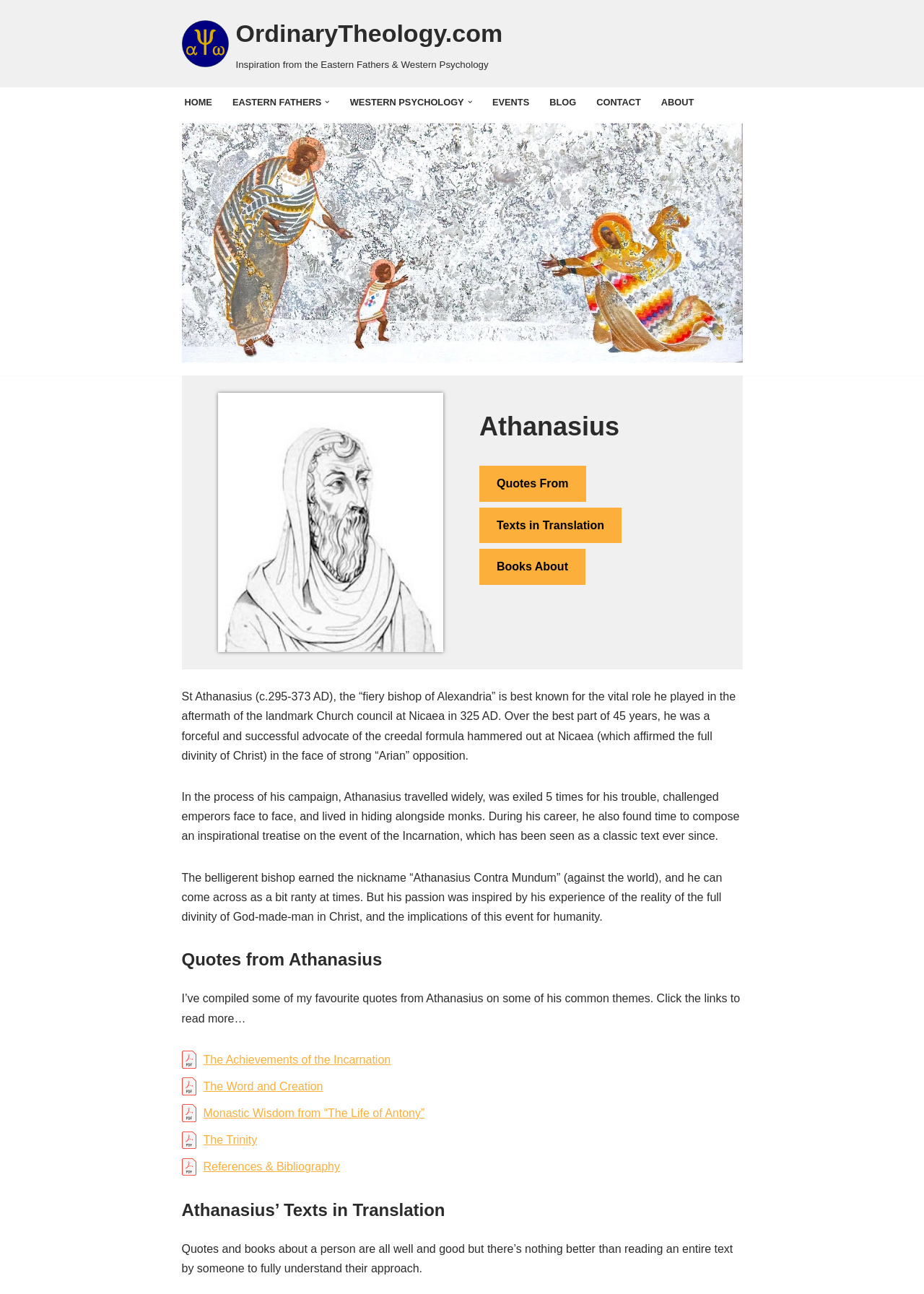Refer to the screenshot and answer the following question in detail:
What is the name of the text that provides monastic wisdom?

The webpage lists several links to quotes from Athanasius, including one titled 'Monastic Wisdom from “The Life of Antony”'. This suggests that 'The Life of Antony' is a text that provides monastic wisdom.